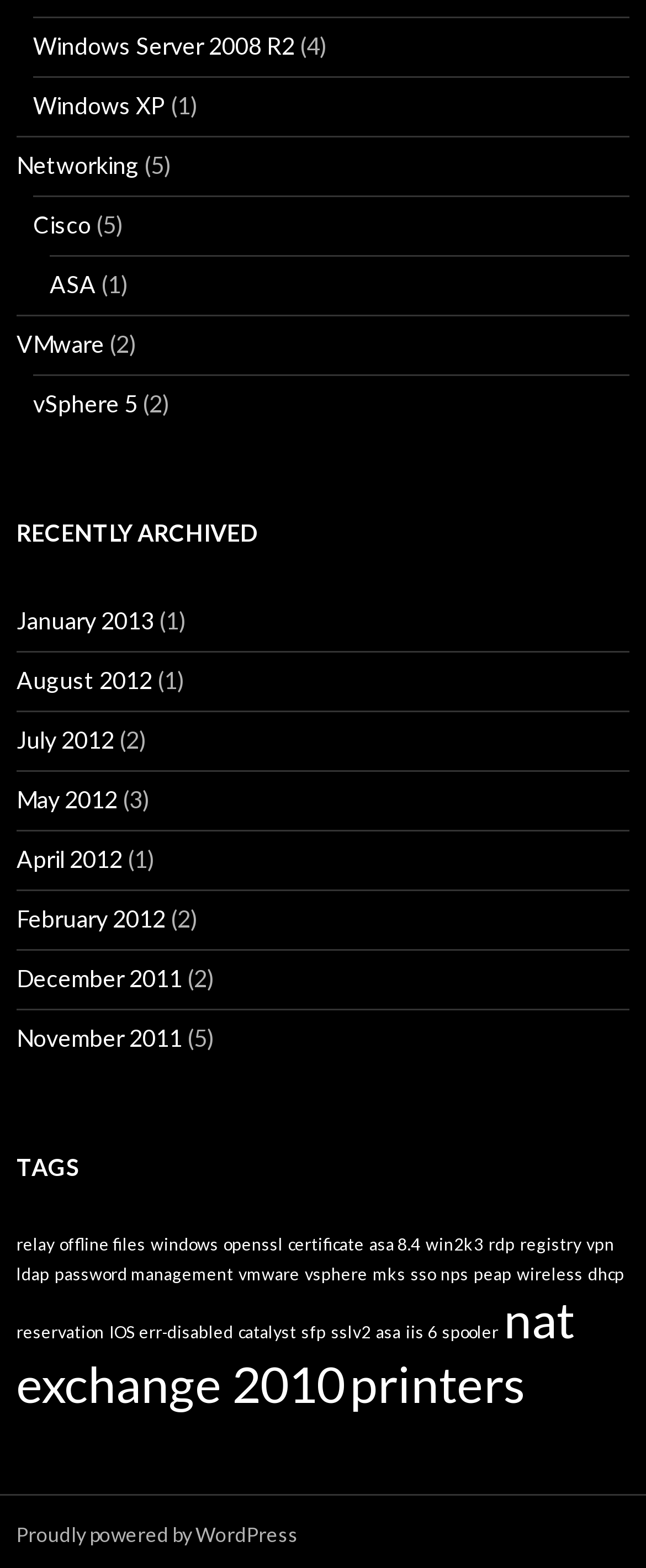Please provide the bounding box coordinates for the element that needs to be clicked to perform the instruction: "View Networking". The coordinates must consist of four float numbers between 0 and 1, formatted as [left, top, right, bottom].

[0.026, 0.096, 0.215, 0.114]